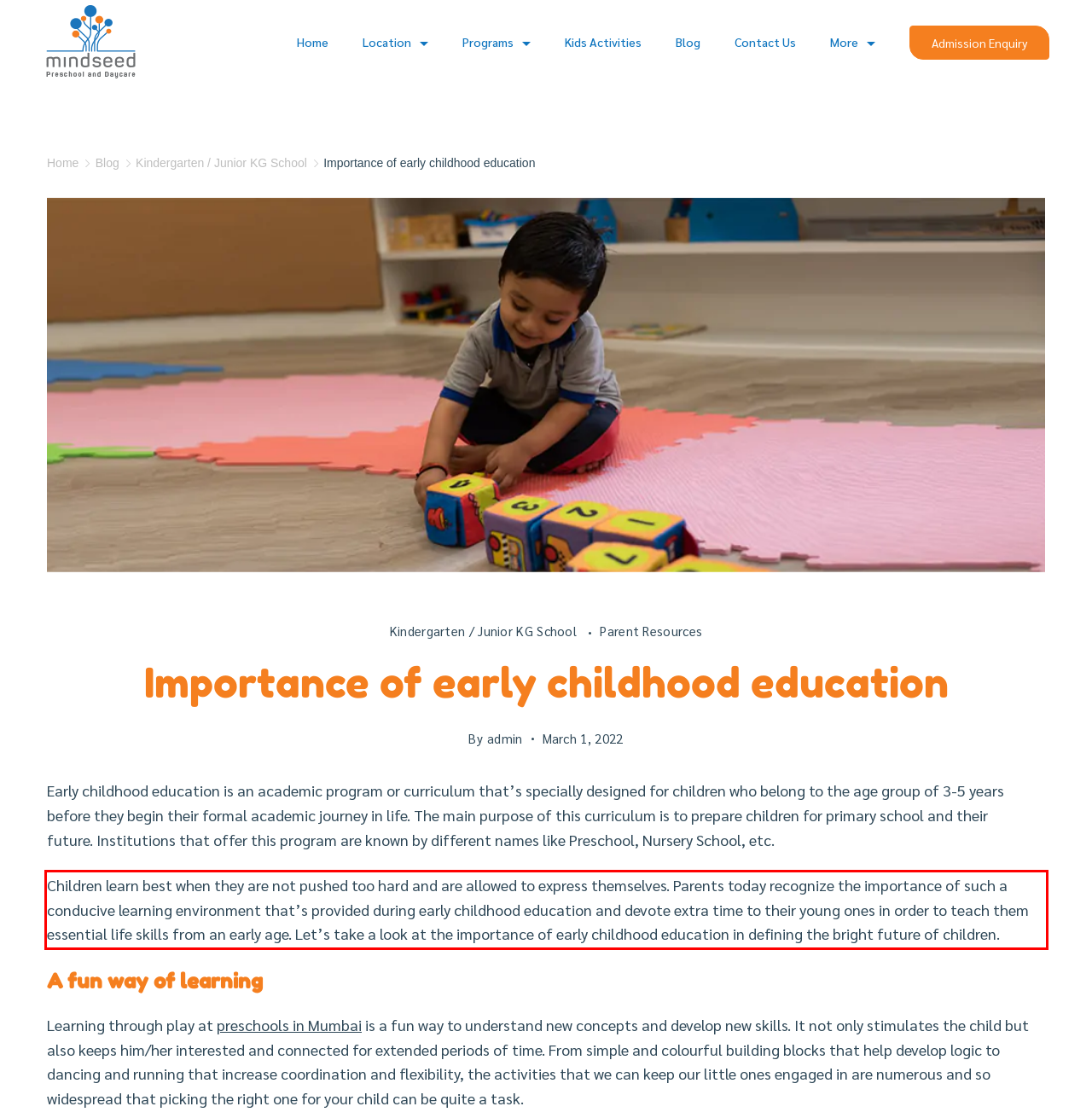Look at the webpage screenshot and recognize the text inside the red bounding box.

Children learn best when they are not pushed too hard and are allowed to express themselves. Parents today recognize the importance of such a conducive learning environment that’s provided during early childhood education and devote extra time to their young ones in order to teach them essential life skills from an early age. Let’s take a look at the importance of early childhood education in defining the bright future of children.